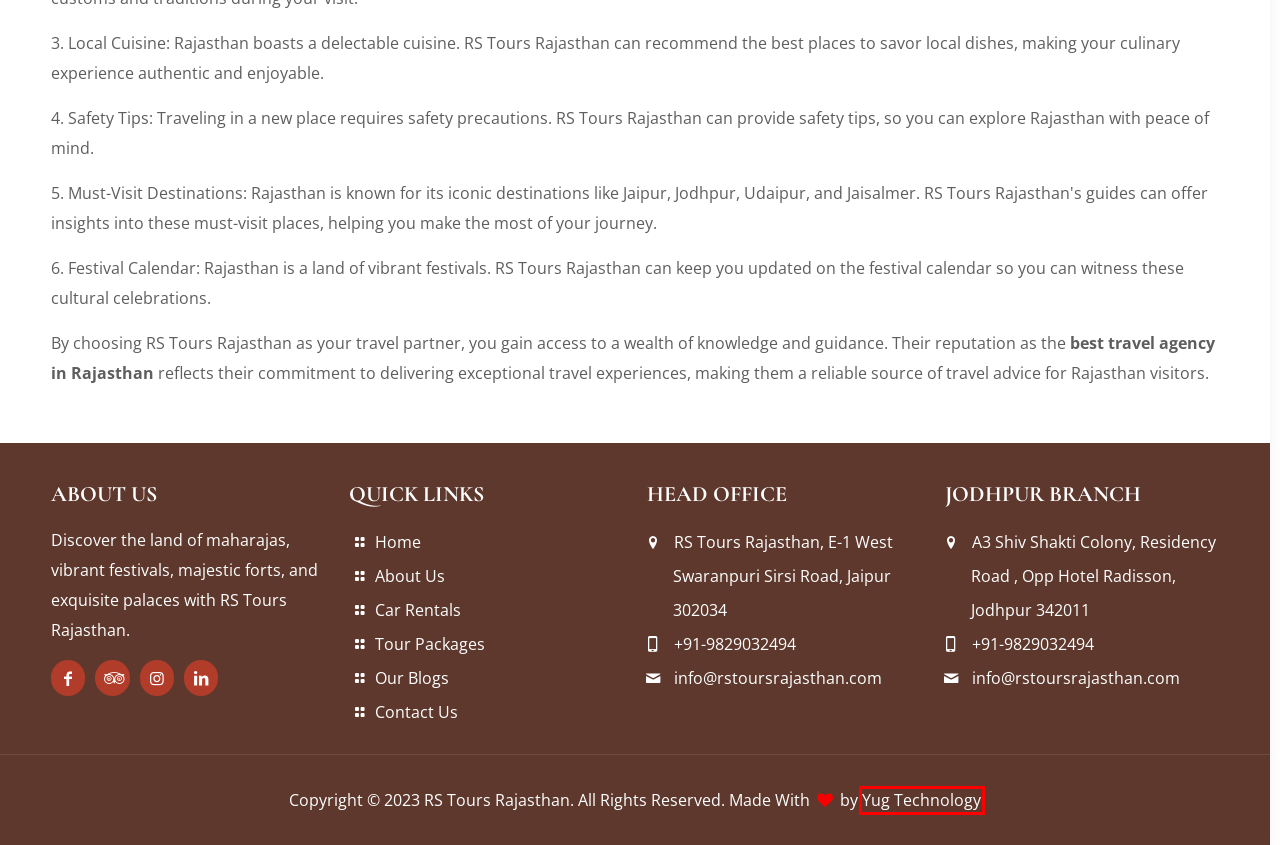Examine the webpage screenshot and identify the UI element enclosed in the red bounding box. Pick the webpage description that most accurately matches the new webpage after clicking the selected element. Here are the candidates:
A. Rajasthan Mewar Tour - RS Tours Rajasthan
B. Udaipur Jodhpur Jaisalmer Tour Package - RS Tours Rajasthan
C. About Us - RS Tours Rajasthan
D. Rajasthan Heritage & Cultural Packages - RS Tours Rajasthan
E. Web Design Company in India, Website Development Agency in India, Yug Technology®
F. Tour Packages - RS Tours Rajasthan
G. Blogs - RS Tours Rajasthan
H. Golden Triangle Tour with Udaipur Packages - RS Tours Rajasthan

E